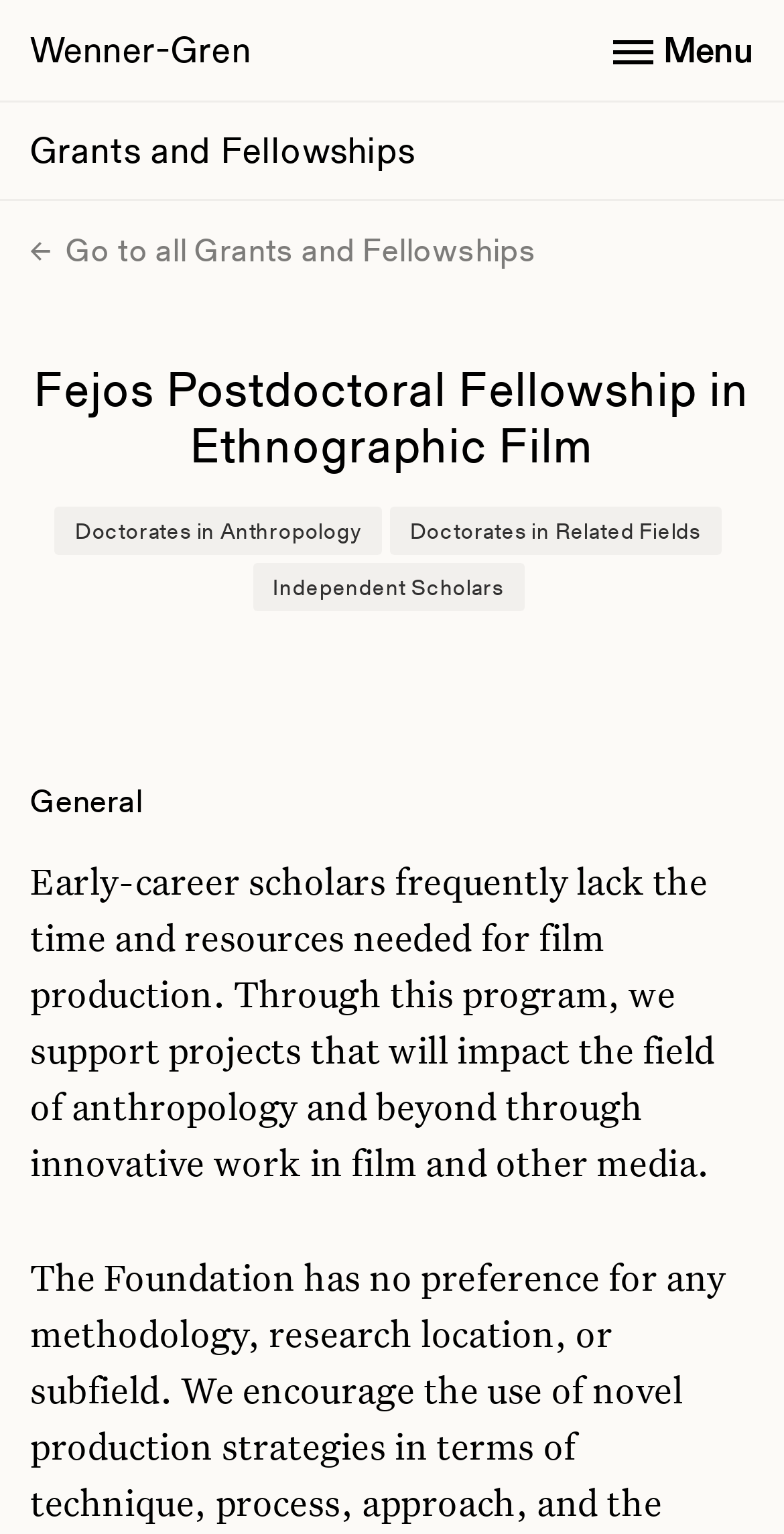Locate the bounding box of the user interface element based on this description: "Grants and Fellowships".

[0.0, 0.066, 1.0, 0.131]